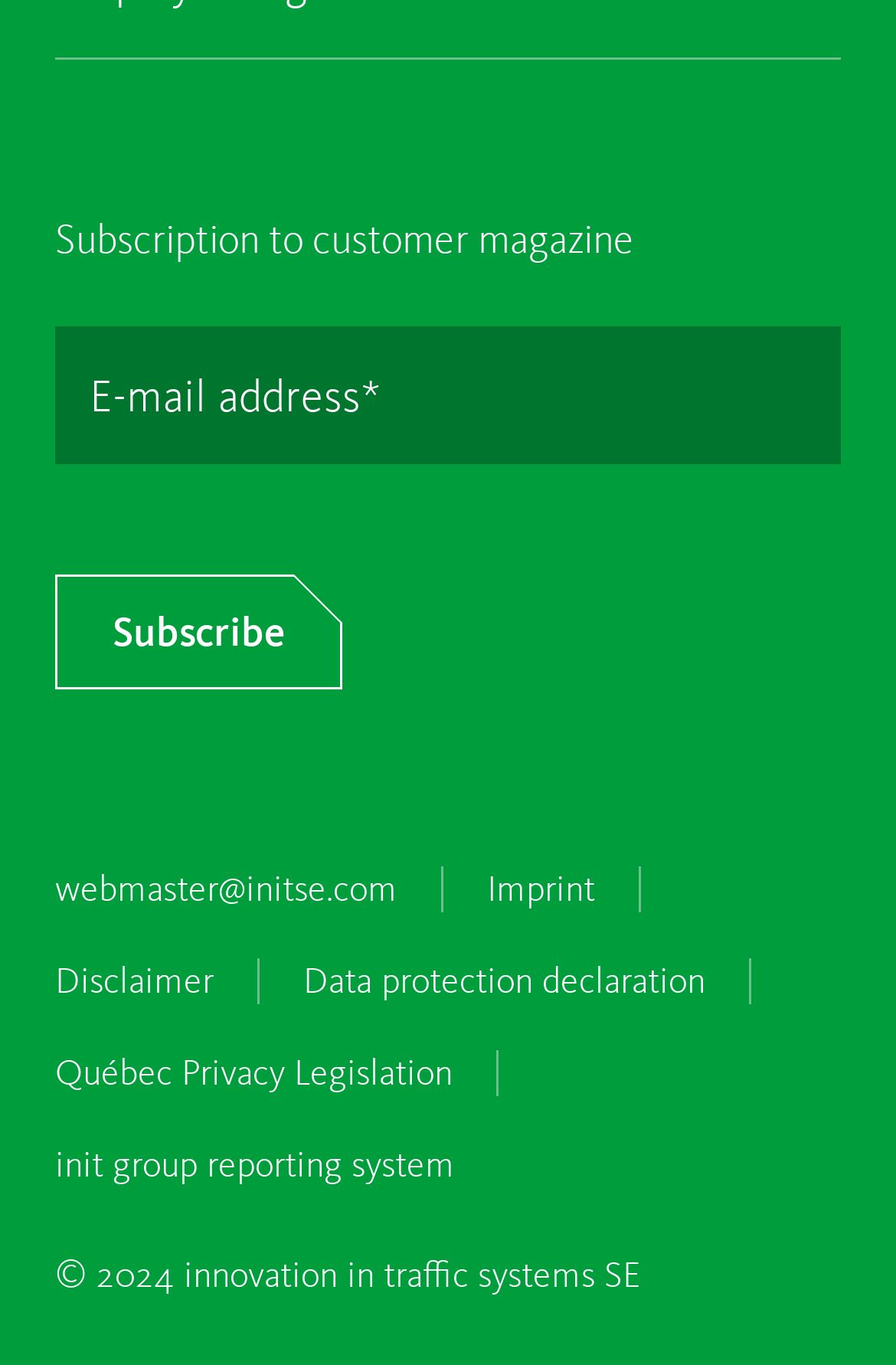How many links are there at the bottom of the page?
Using the details from the image, give an elaborate explanation to answer the question.

There are six links at the bottom of the page, including 'webmaster@initse.com', 'Imprint', 'Disclaimer', 'Data protection declaration', 'Québec Privacy Legislation', and 'init group reporting system'.